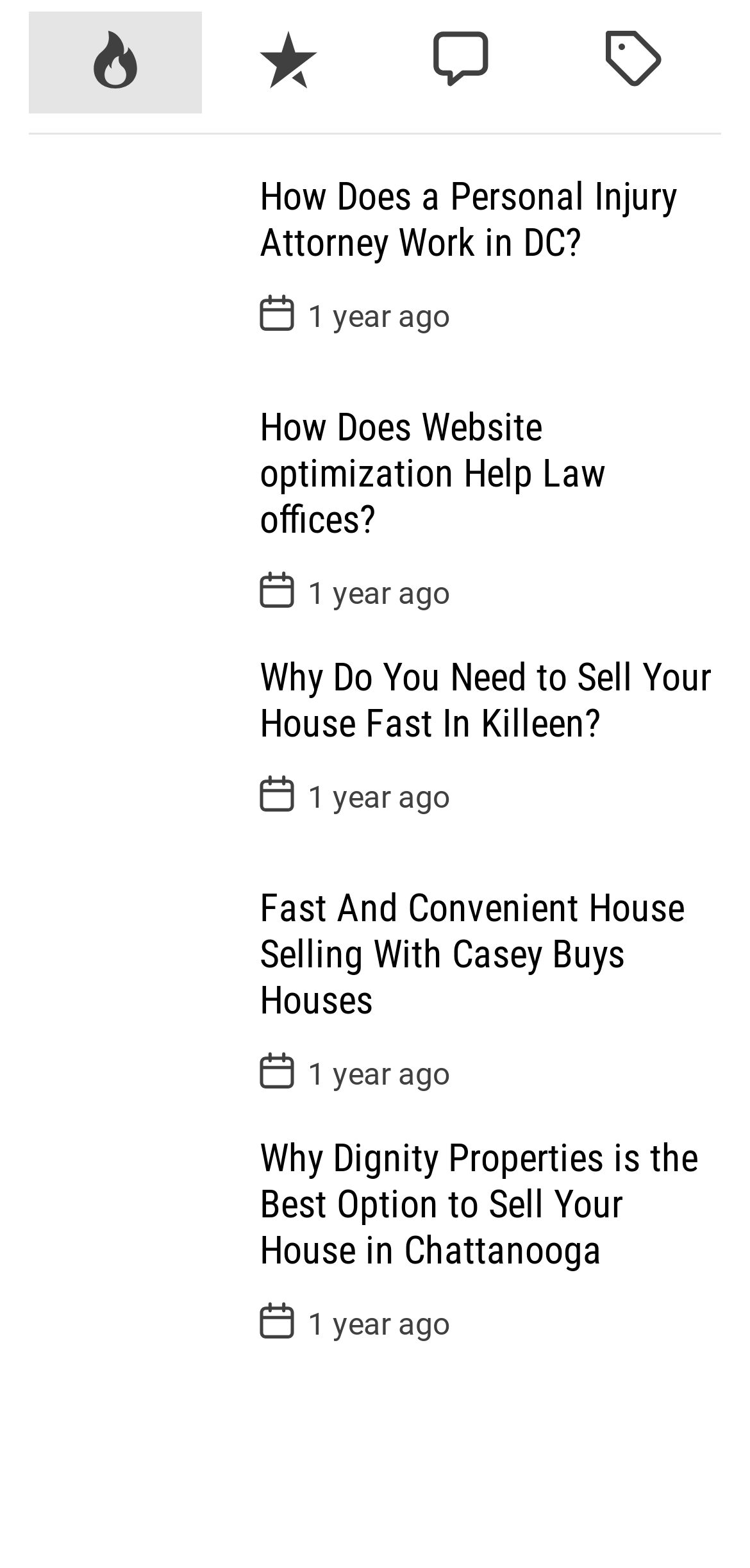Determine the bounding box coordinates of the element's region needed to click to follow the instruction: "Read the article about personal injury attorney". Provide these coordinates as four float numbers between 0 and 1, formatted as [left, top, right, bottom].

[0.038, 0.111, 0.962, 0.245]